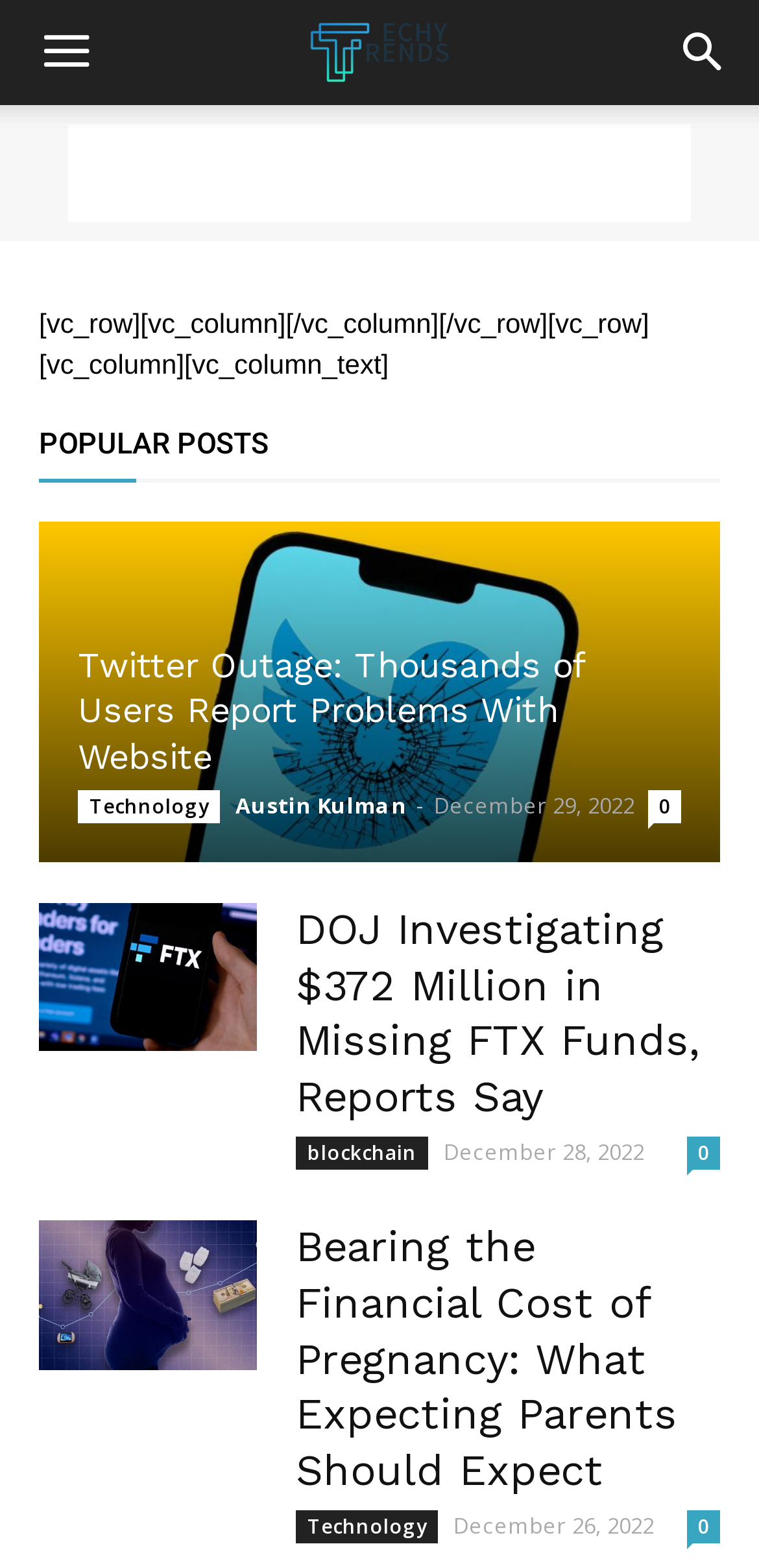Identify the bounding box coordinates for the UI element described as follows: Austin Kulman. Use the format (top-left x, top-left y, bottom-right x, bottom-right y) and ensure all values are floating point numbers between 0 and 1.

[0.31, 0.504, 0.536, 0.523]